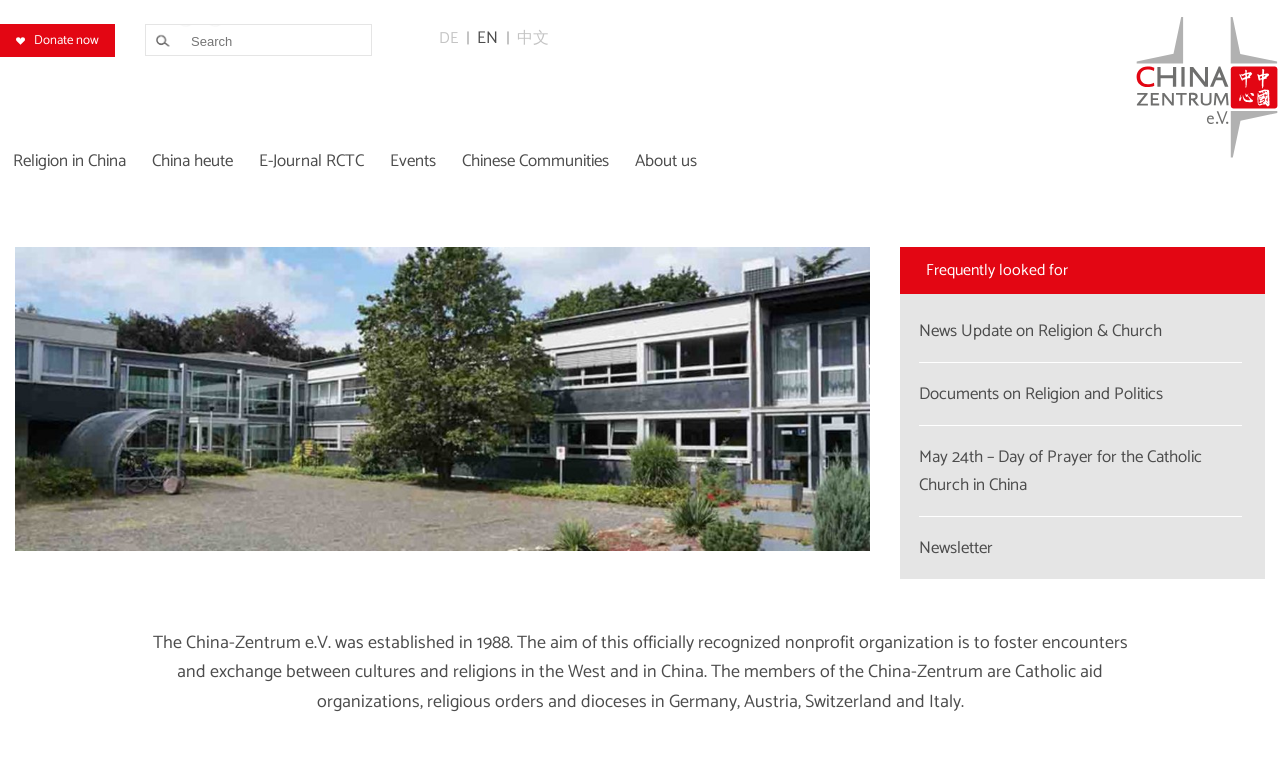Reply to the question with a brief word or phrase: What is the purpose of the organization?

Foster encounters and exchange between cultures and religions